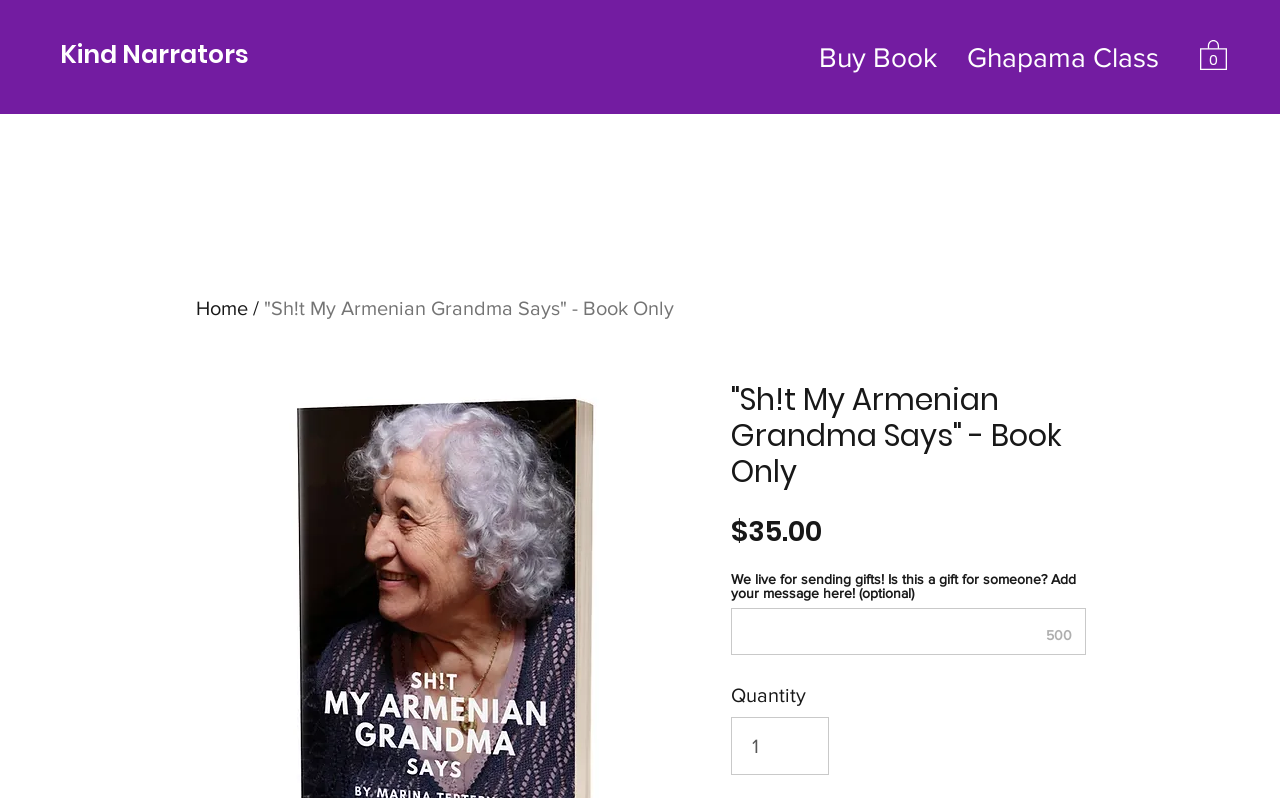Given the webpage screenshot and the description, determine the bounding box coordinates (top-left x, top-left y, bottom-right x, bottom-right y) that define the location of the UI element matching this description: input value="1" aria-label="Quantity" value="1"

[0.571, 0.898, 0.647, 0.971]